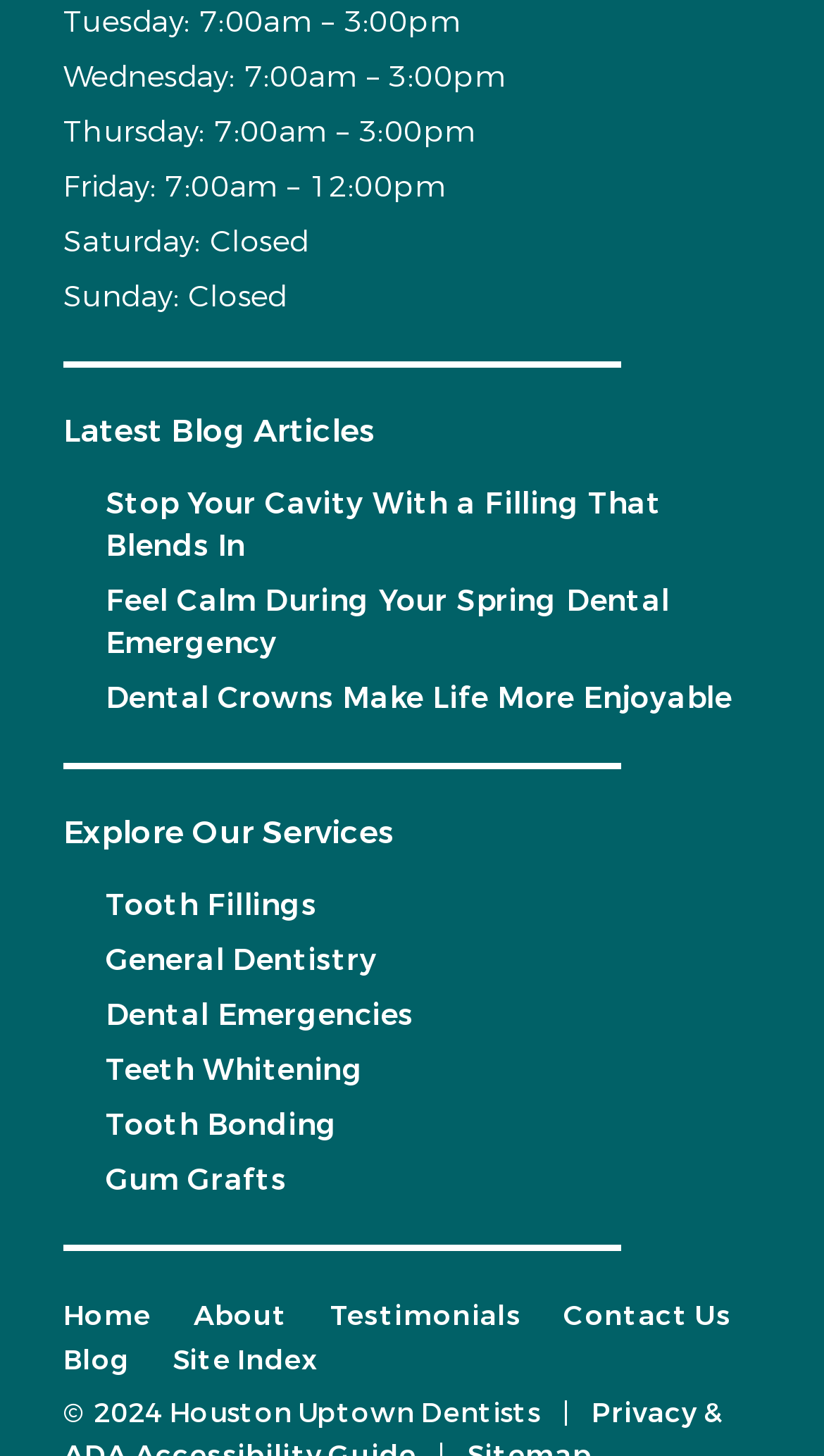Review the image closely and give a comprehensive answer to the question: What is the topic of the first blog article?

I found the topic of the first blog article by looking at the link element with the text 'Stop Your Cavity With a Filling That Blends In'.